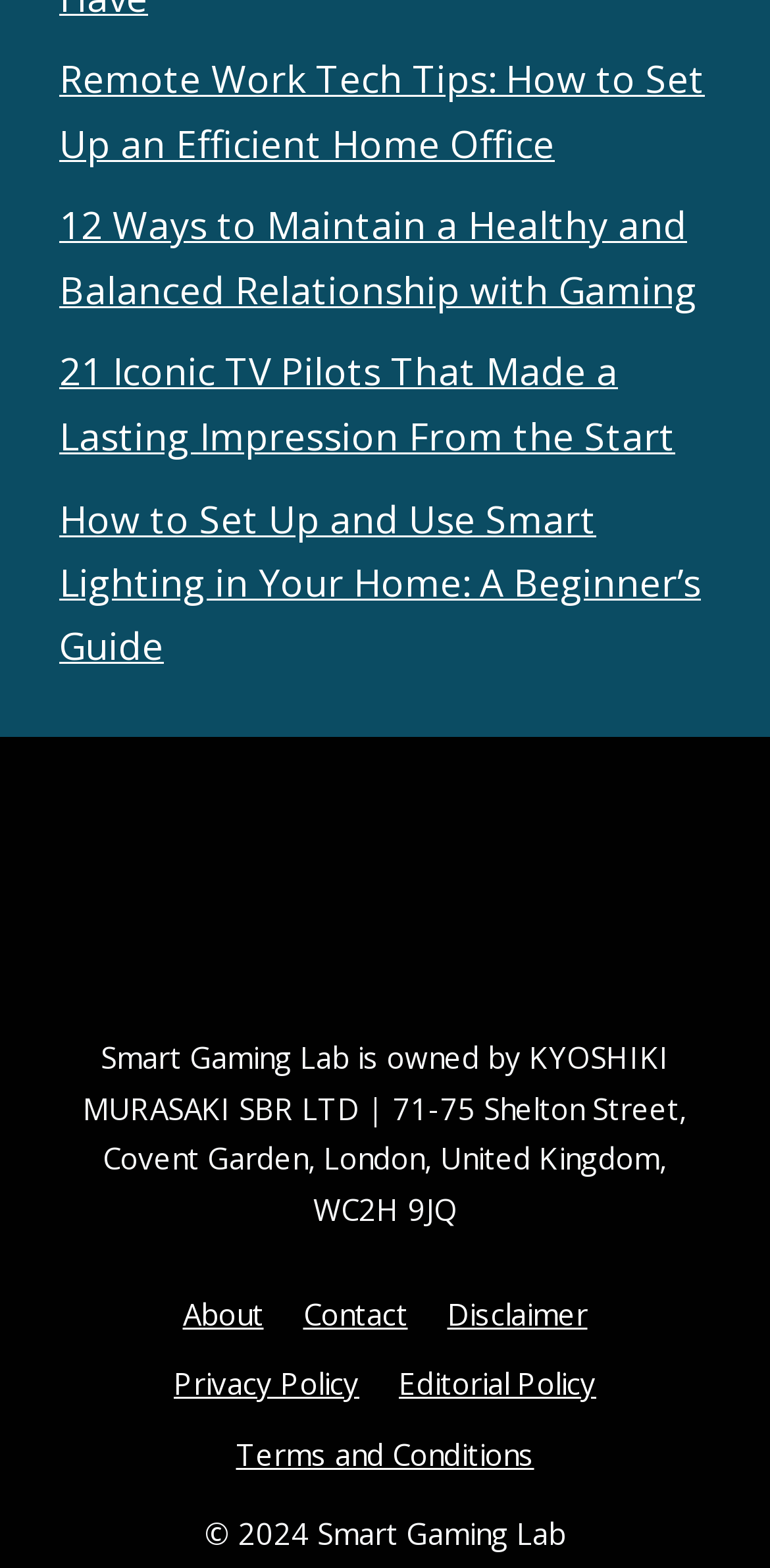Find the bounding box coordinates of the element to click in order to complete the given instruction: "Learn about smart gaming lab's editorial policy."

[0.518, 0.87, 0.774, 0.895]